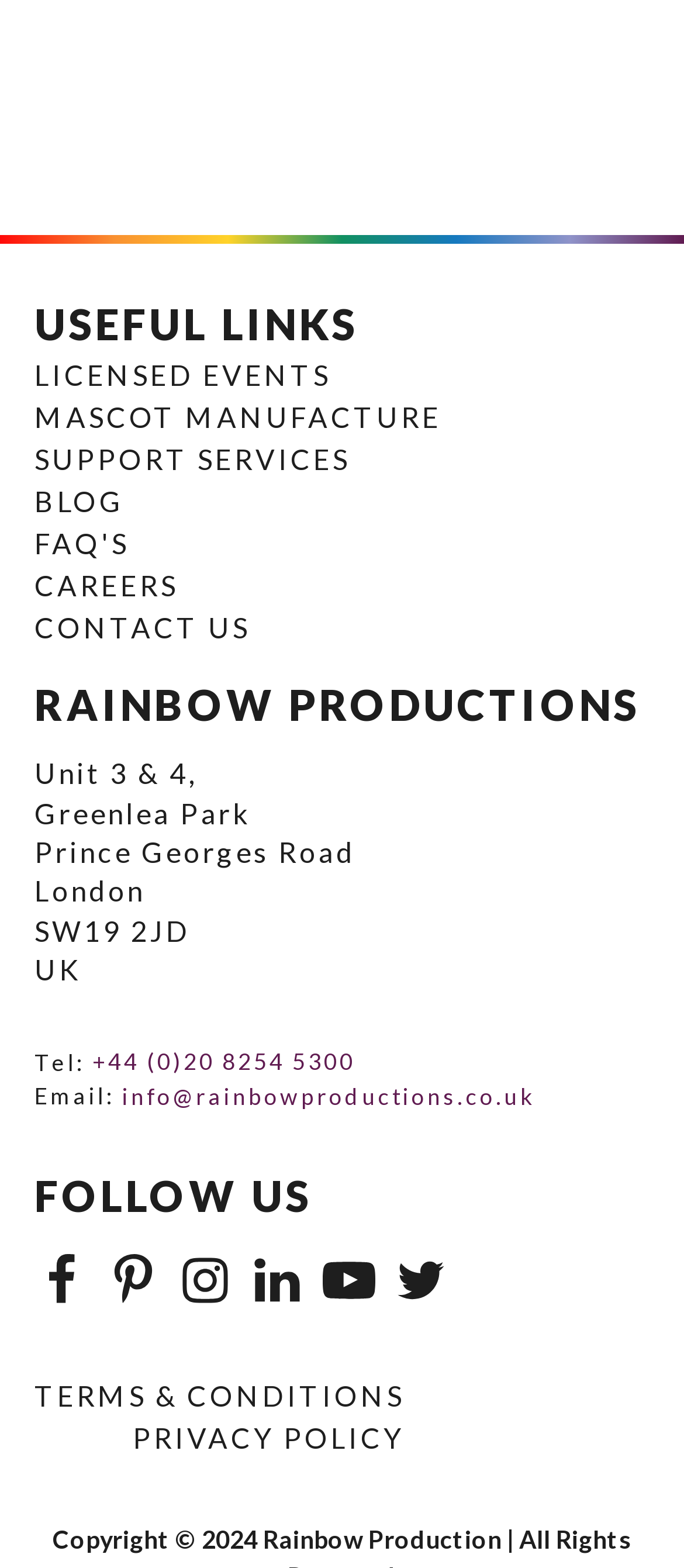What is the phone number of the company?
Please use the image to deliver a detailed and complete answer.

The phone number is obtained from the link element '+44 (0)20 8254 5300' located at [0.135, 0.668, 0.519, 0.686].